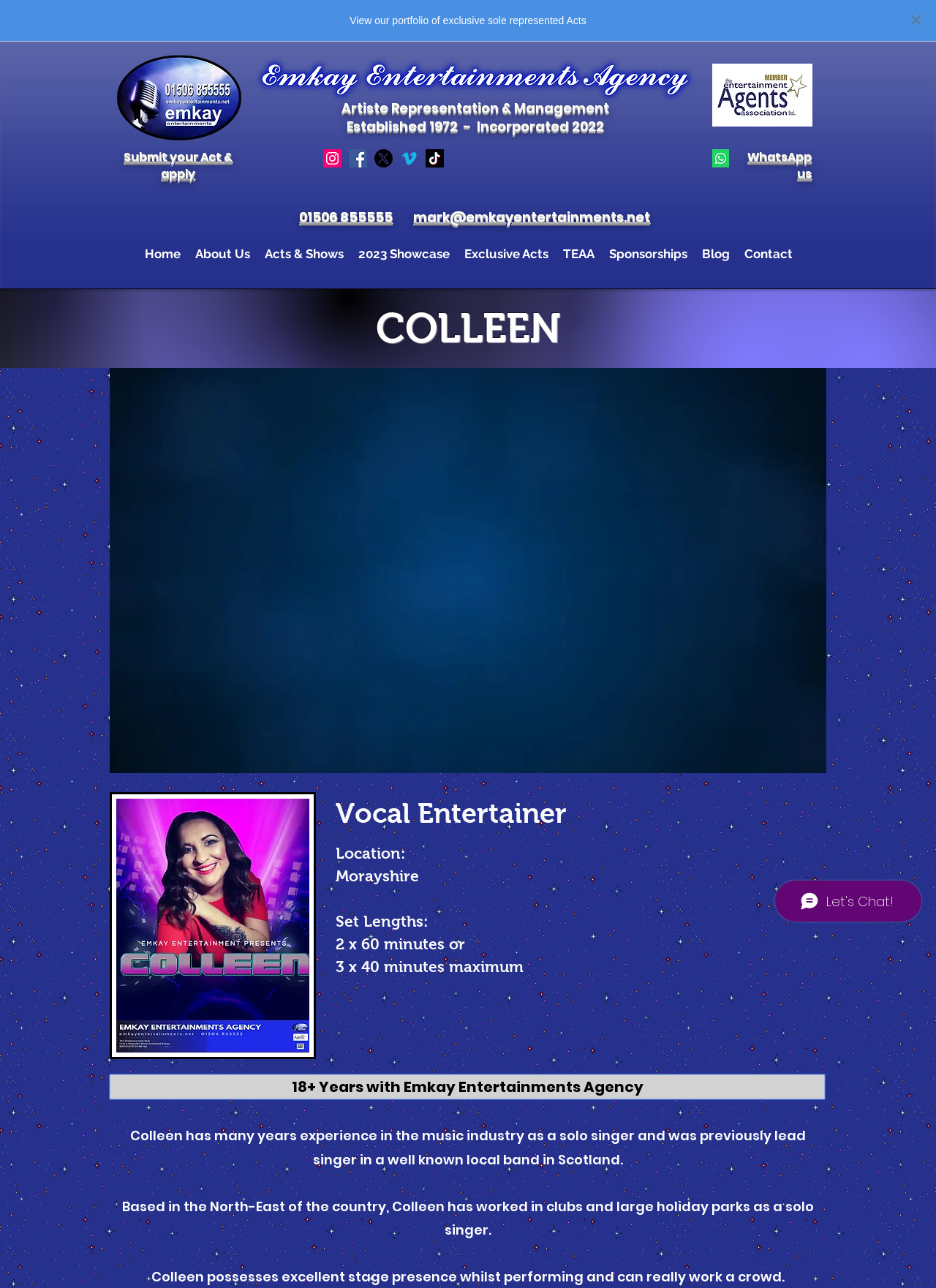Determine the bounding box for the described HTML element: "Submit your Act & apply". Ensure the coordinates are four float numbers between 0 and 1 in the format [left, top, right, bottom].

[0.132, 0.115, 0.248, 0.141]